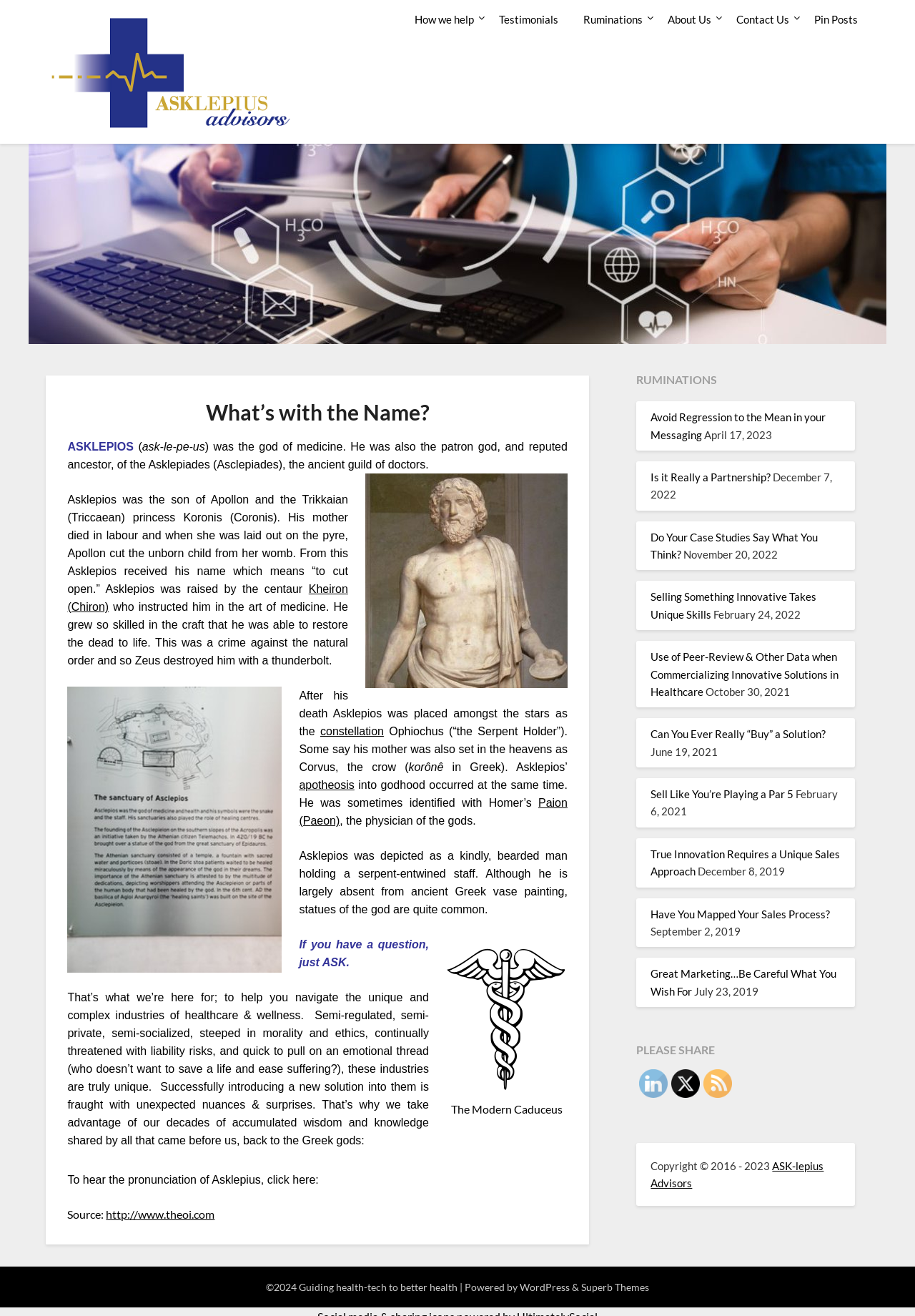What is the name of the constellation associated with Asklepios?
Please provide a full and detailed response to the question.

According to the webpage, Asklepios was placed amongst the stars as the constellation Ophiochus, also known as the Serpent Holder.